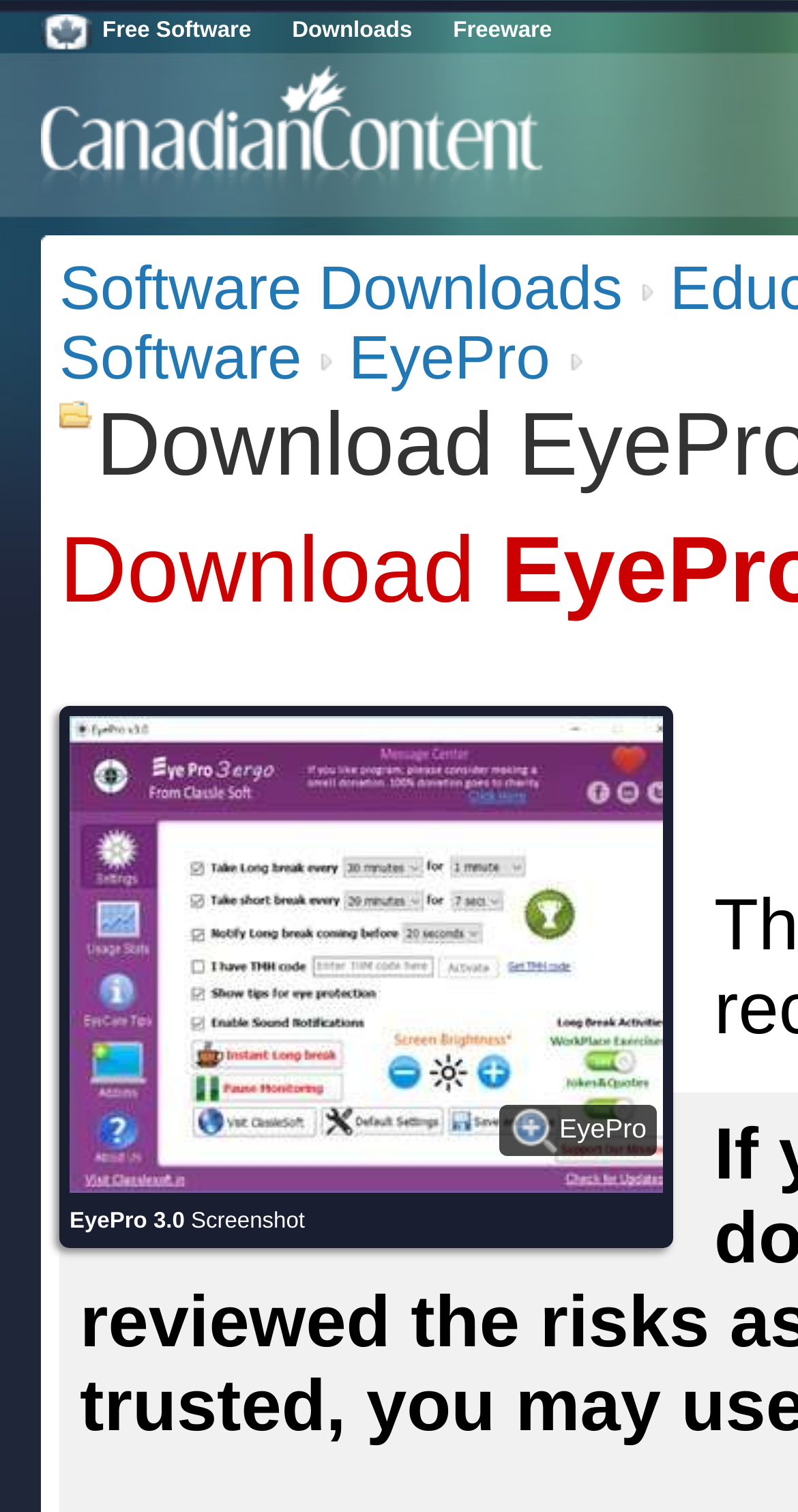Refer to the image and provide a thorough answer to this question:
How many links are there in the top section?

The top section contains three links: 'Free Software', 'Downloads', and 'Freeware', which can be identified by their bounding box coordinates [0.103, 0.012, 0.34, 0.028], [0.34, 0.012, 0.542, 0.028], and [0.542, 0.012, 0.717, 0.028] respectively.